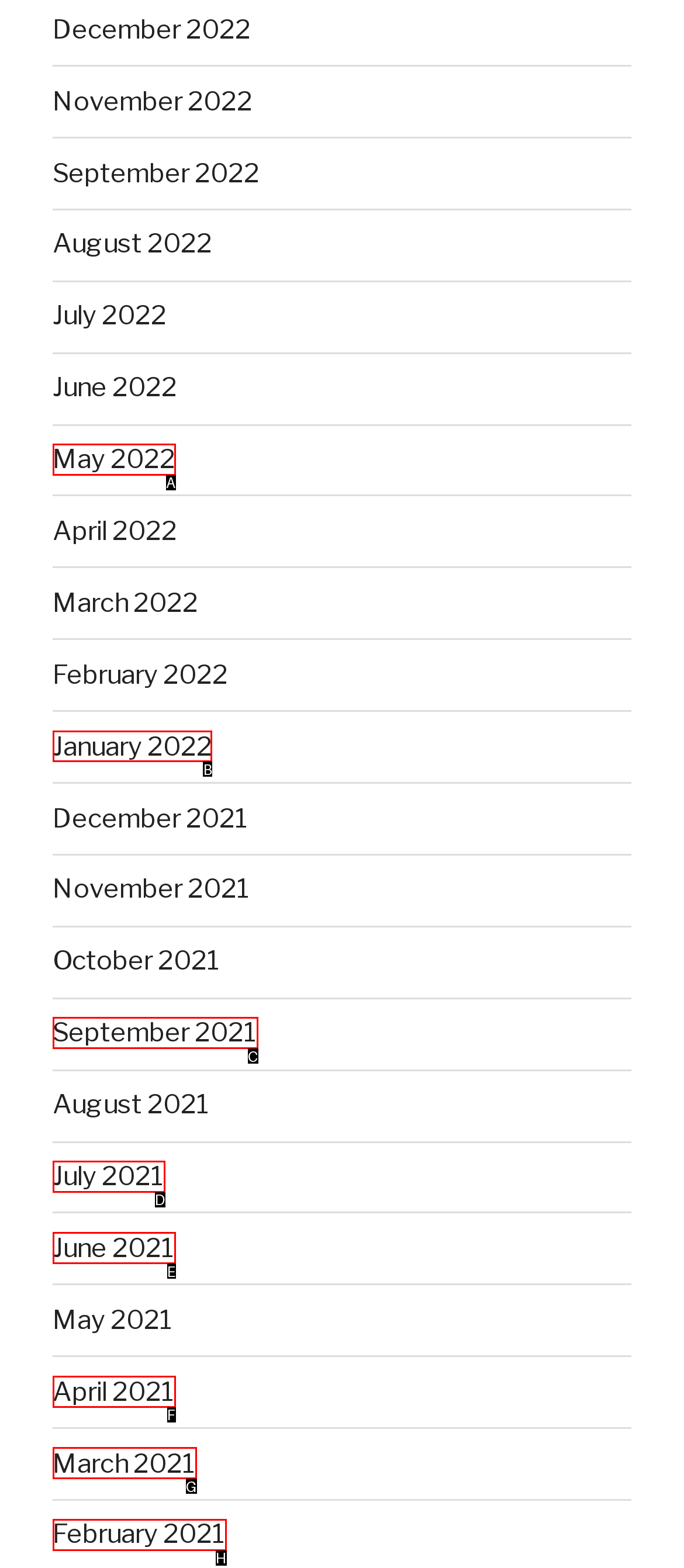Determine the HTML element to click for the instruction: Click the 'BUY TICKETS' link.
Answer with the letter corresponding to the correct choice from the provided options.

None